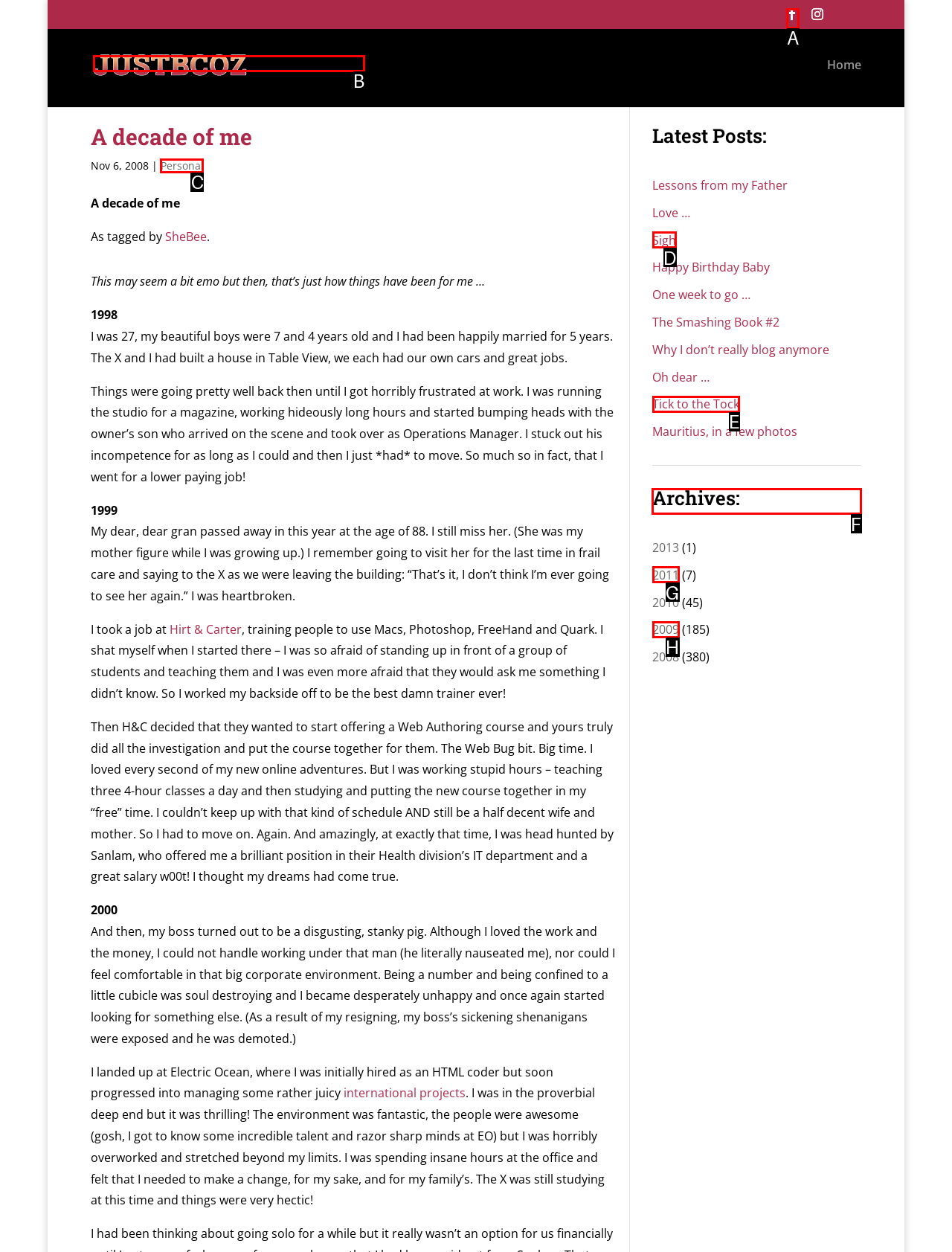To achieve the task: View the 'Archives', indicate the letter of the correct choice from the provided options.

F